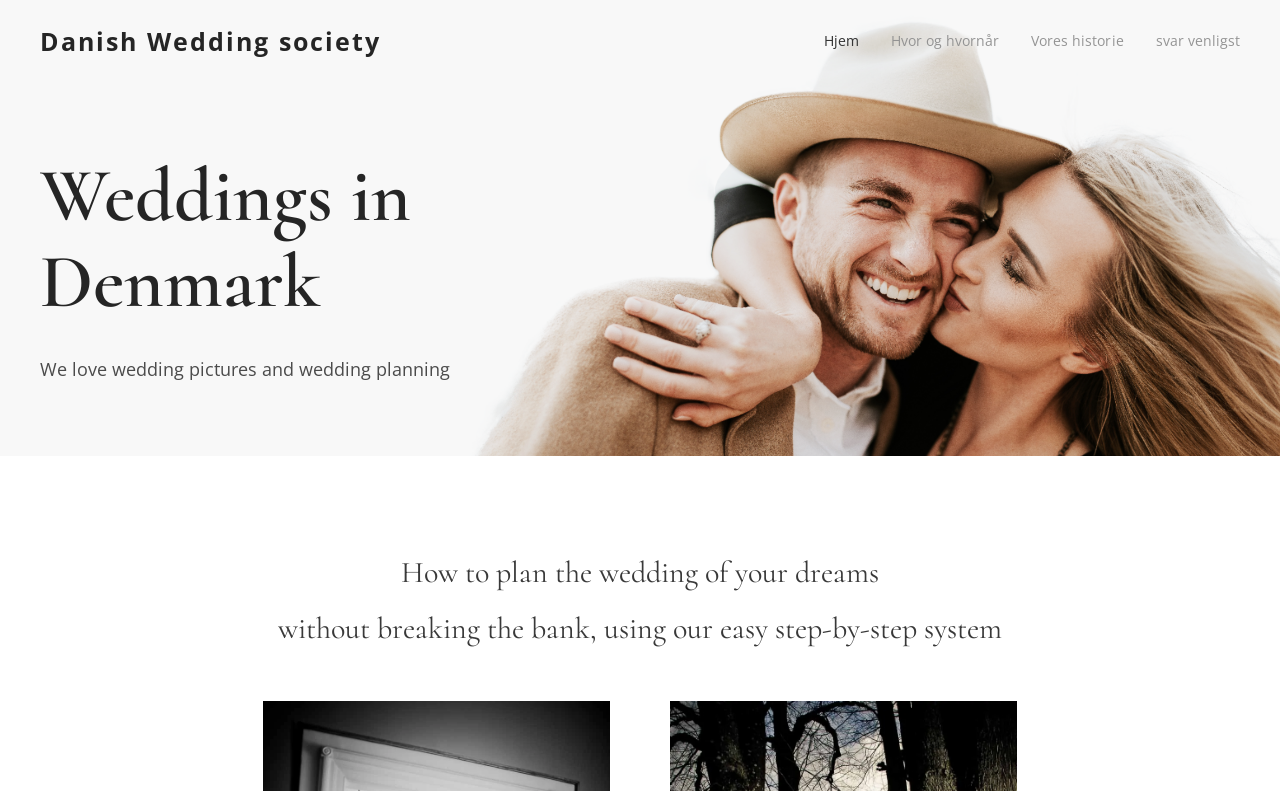Please answer the following question as detailed as possible based on the image: 
What is the name of the wedding society?

I found the answer by looking at the StaticText element with the text 'Danish Wedding society' which is a child of the LayoutTable element.